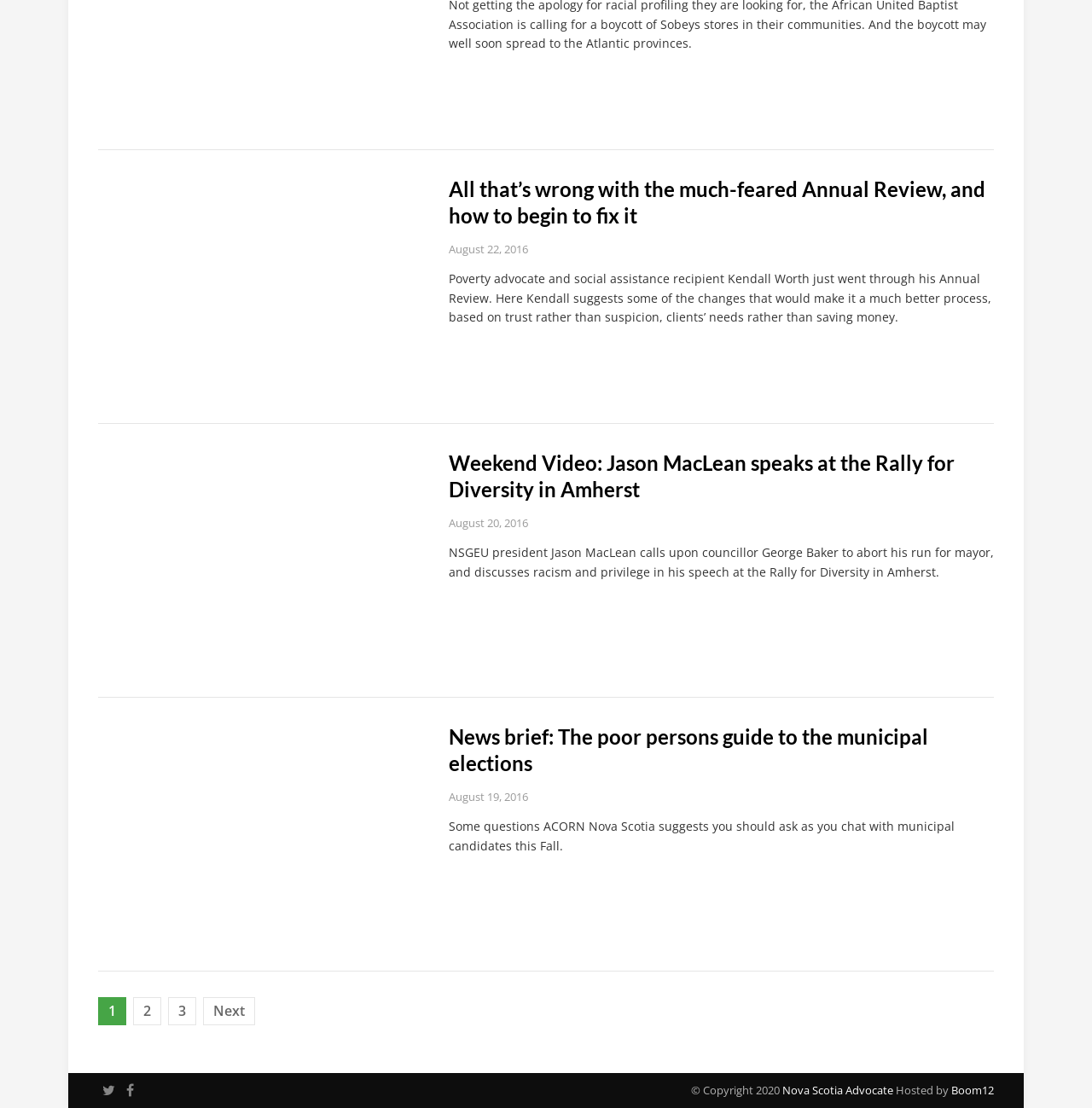Show the bounding box coordinates of the region that should be clicked to follow the instruction: "Click the link to the poor person's guide to the municipal elections."

[0.09, 0.653, 0.375, 0.853]